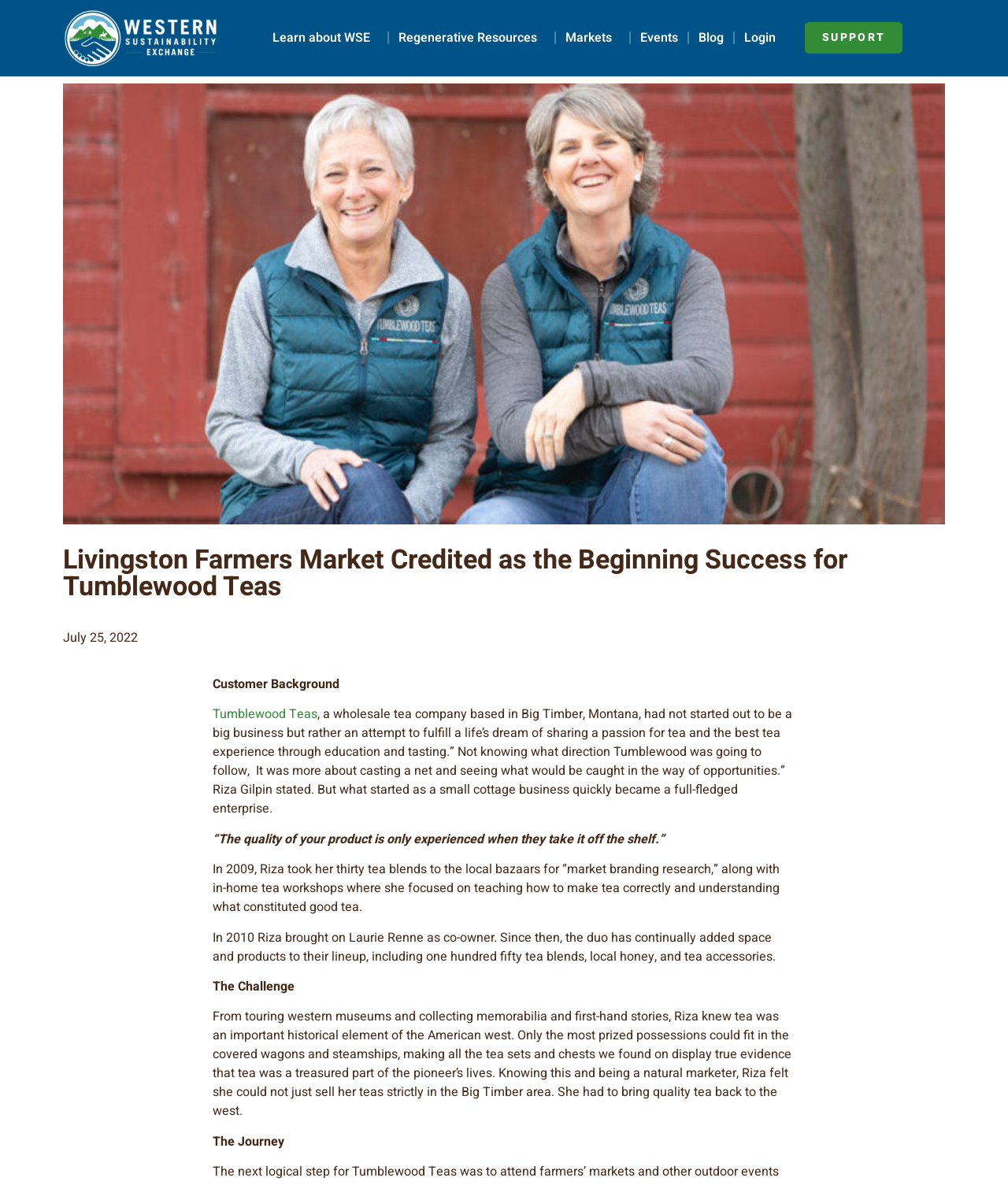What is the name of the wholesale tea company?
From the image, respond with a single word or phrase.

Tumblewood Teas